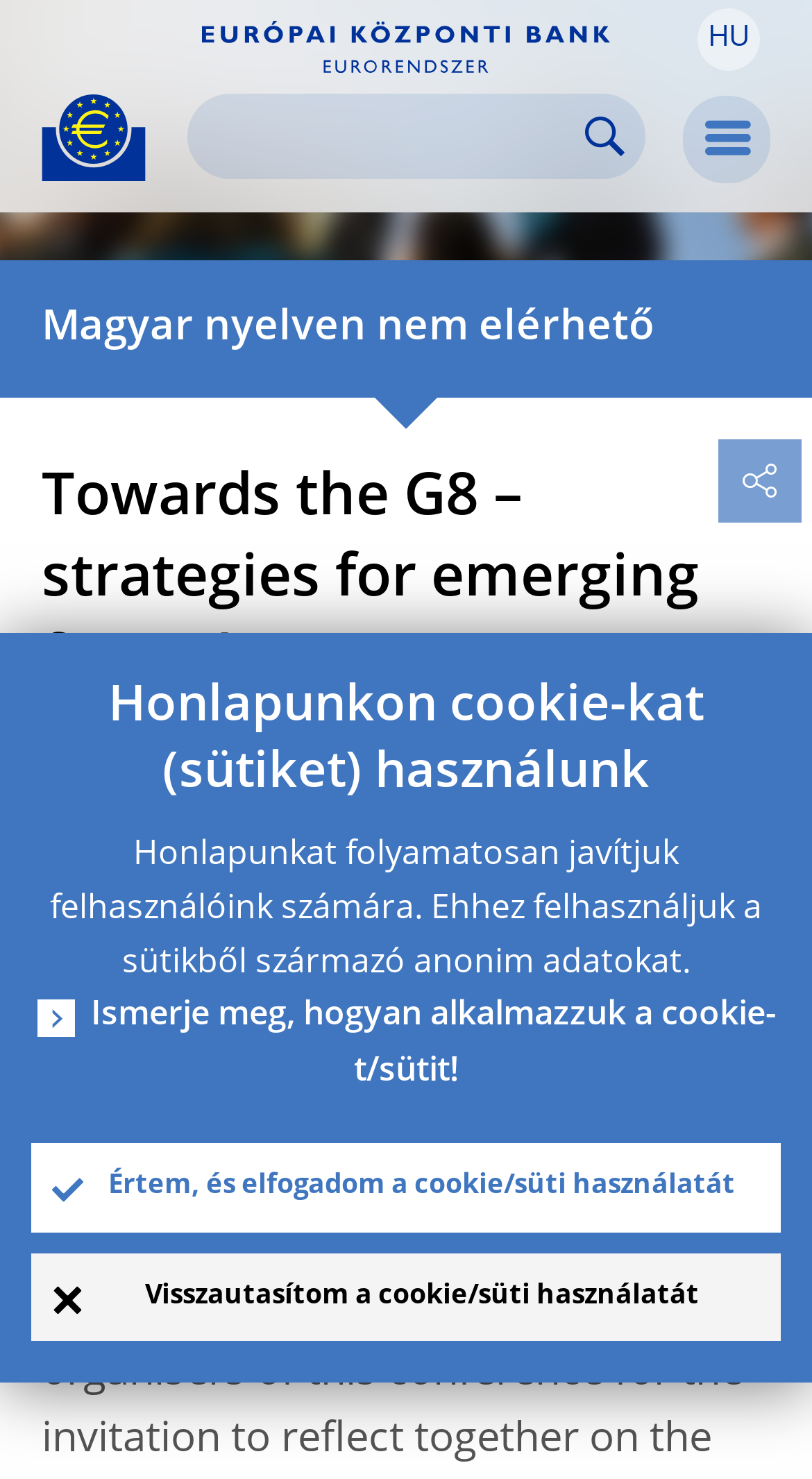Locate the bounding box of the UI element described in the following text: "alt="Go to our homepage"".

[0.051, 0.061, 0.179, 0.122]